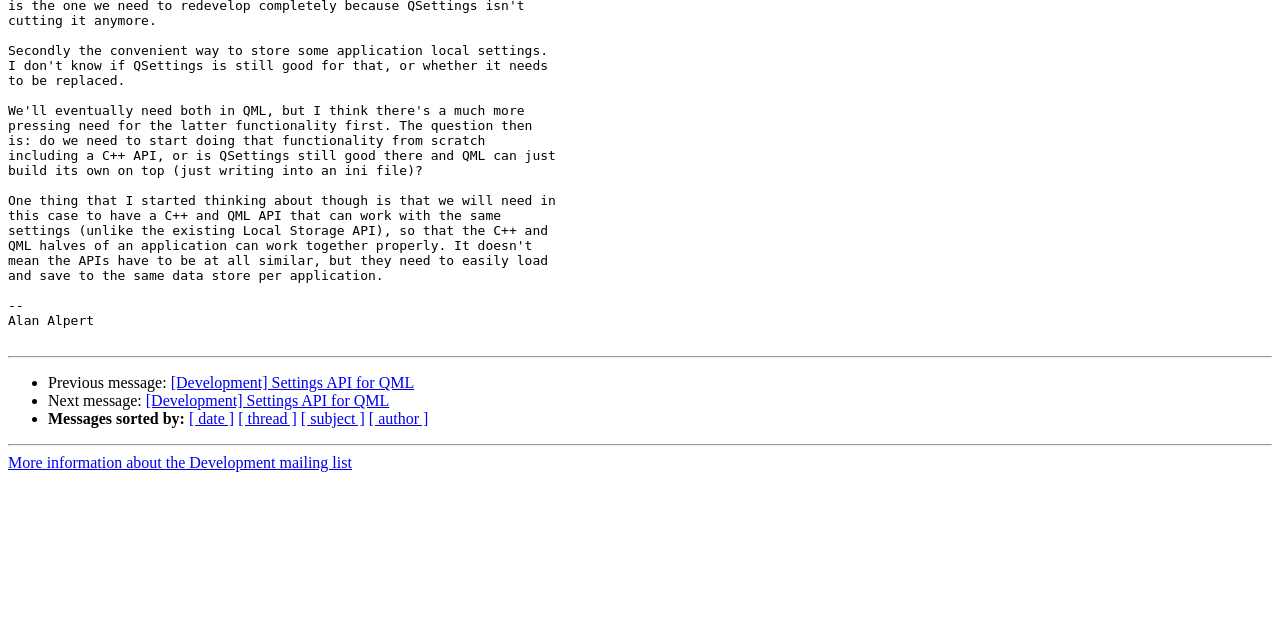Identify the bounding box for the UI element described as: "[ date ]". The coordinates should be four float numbers between 0 and 1, i.e., [left, top, right, bottom].

[0.148, 0.641, 0.183, 0.668]